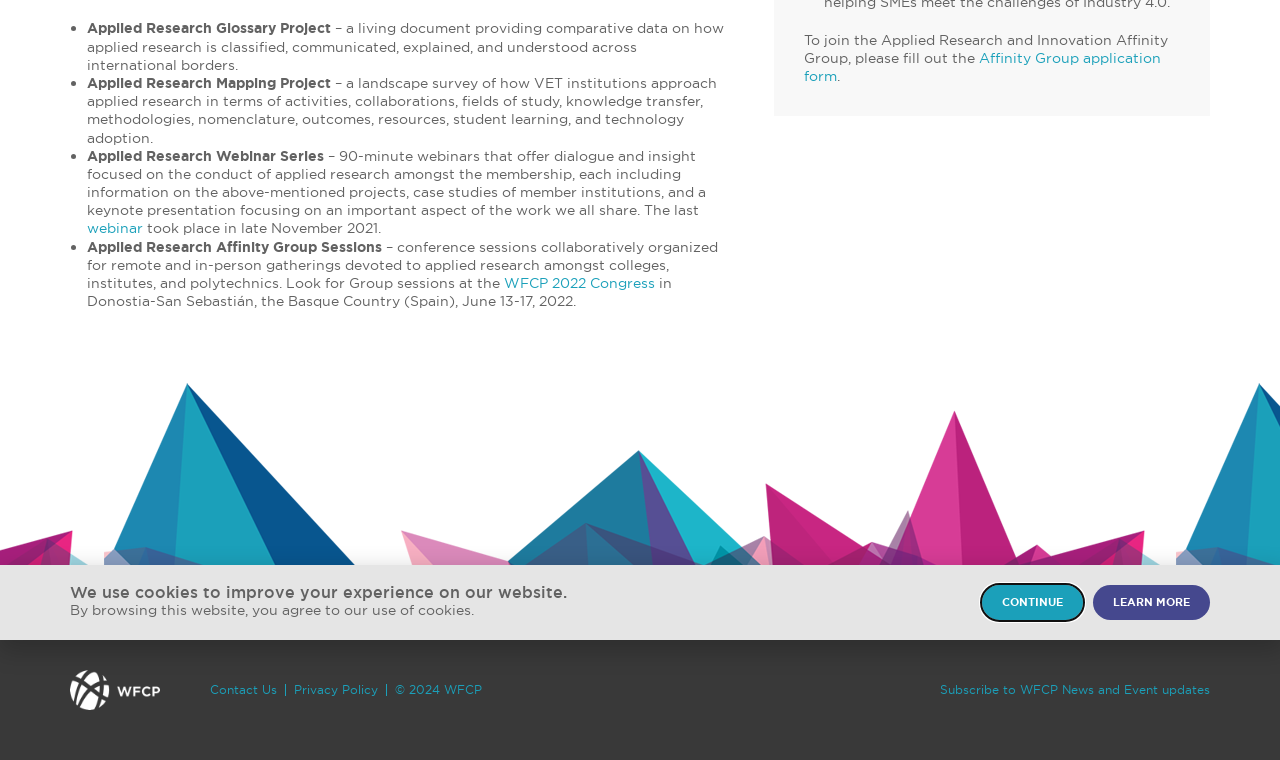Please determine the bounding box coordinates, formatted as (top-left x, top-left y, bottom-right x, bottom-right y), with all values as floating point numbers between 0 and 1. Identify the bounding box of the region described as: alt="WFCP"

[0.055, 0.882, 0.125, 0.934]